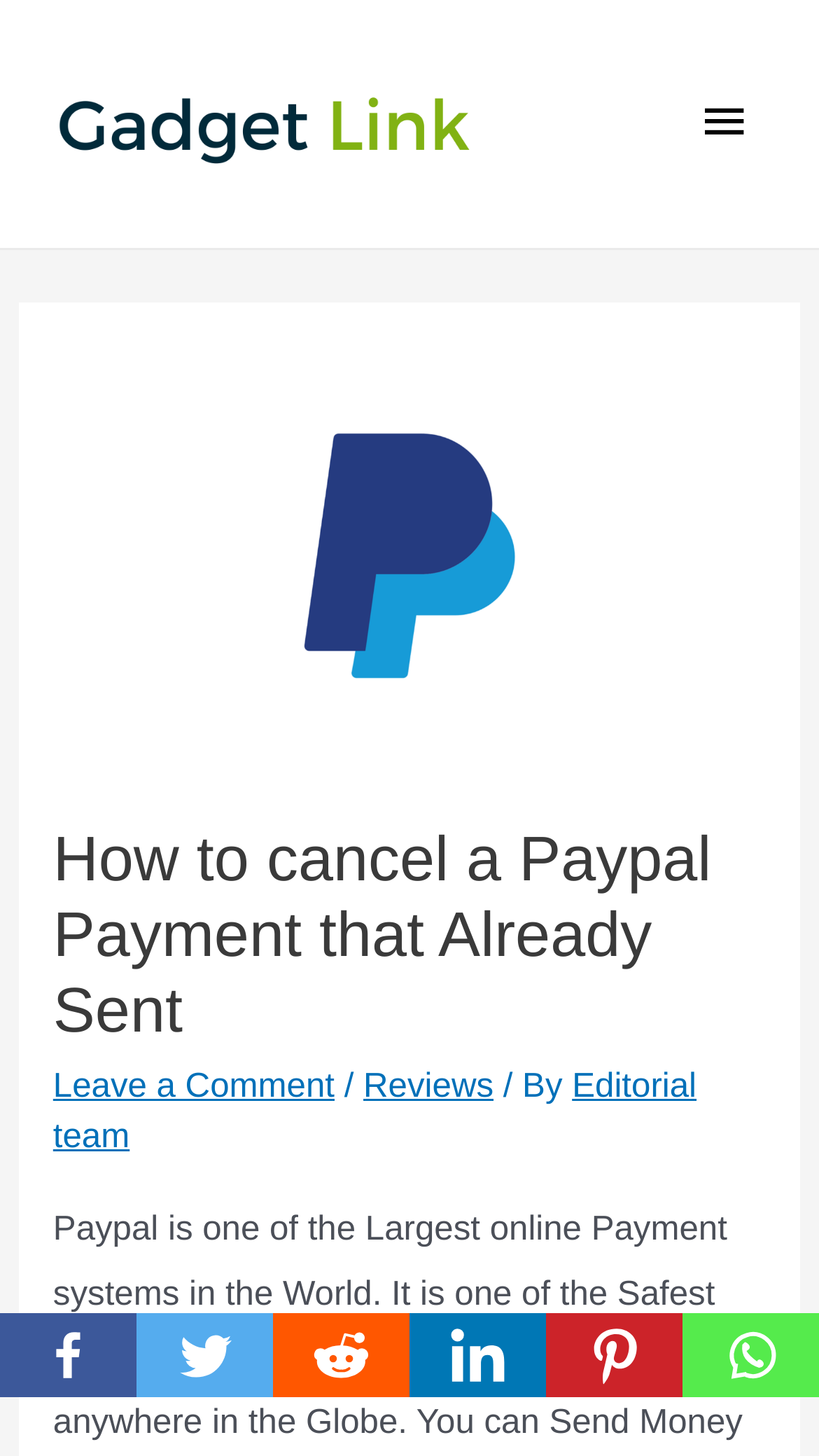Locate the bounding box coordinates of the clickable area needed to fulfill the instruction: "Read the article 'How to cancel a Paypal Payment that Already Sent'".

[0.065, 0.566, 0.935, 0.722]